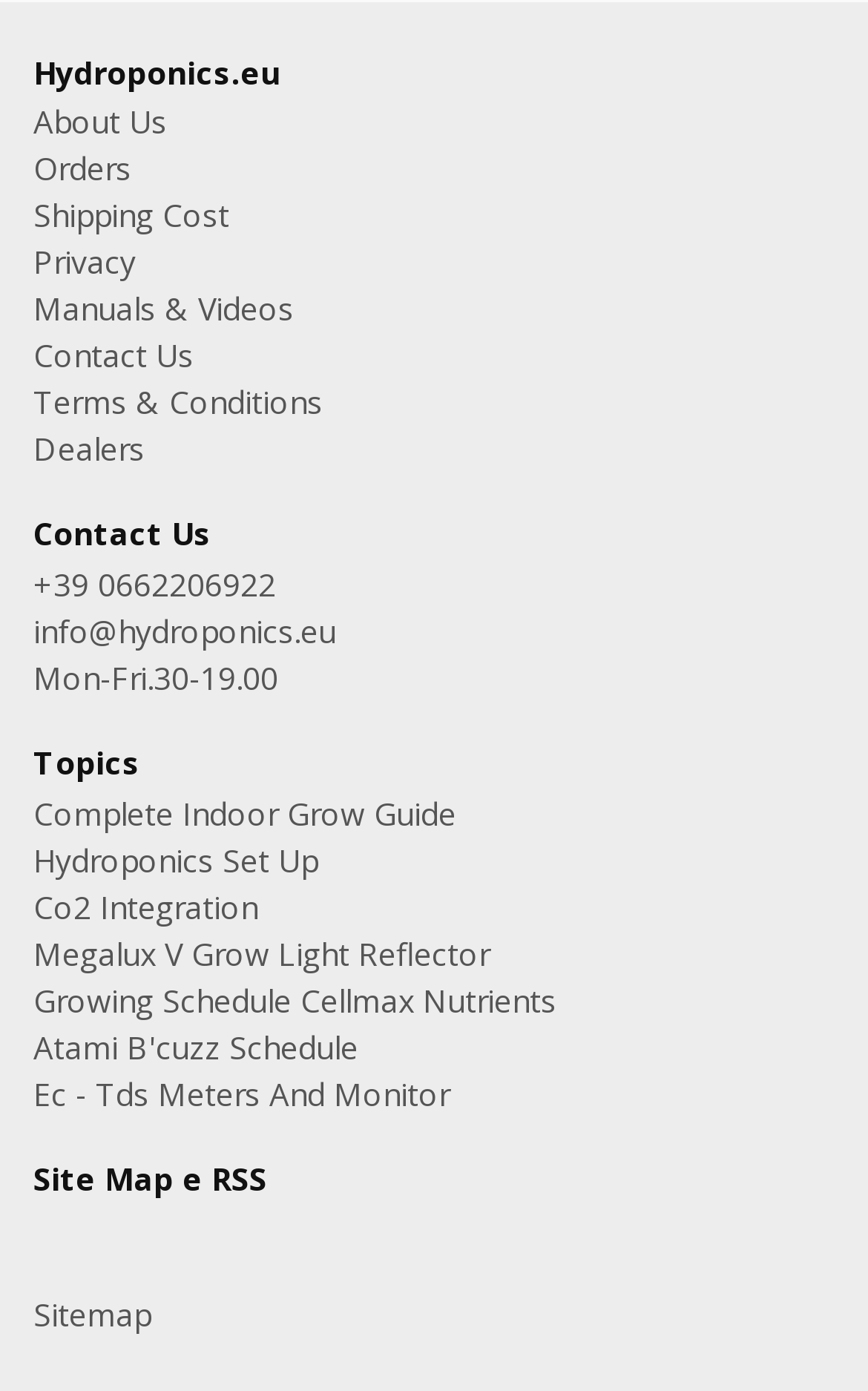What is the last link in the 'Site Map e RSS' section?
Based on the screenshot, provide your answer in one word or phrase.

Sitemap